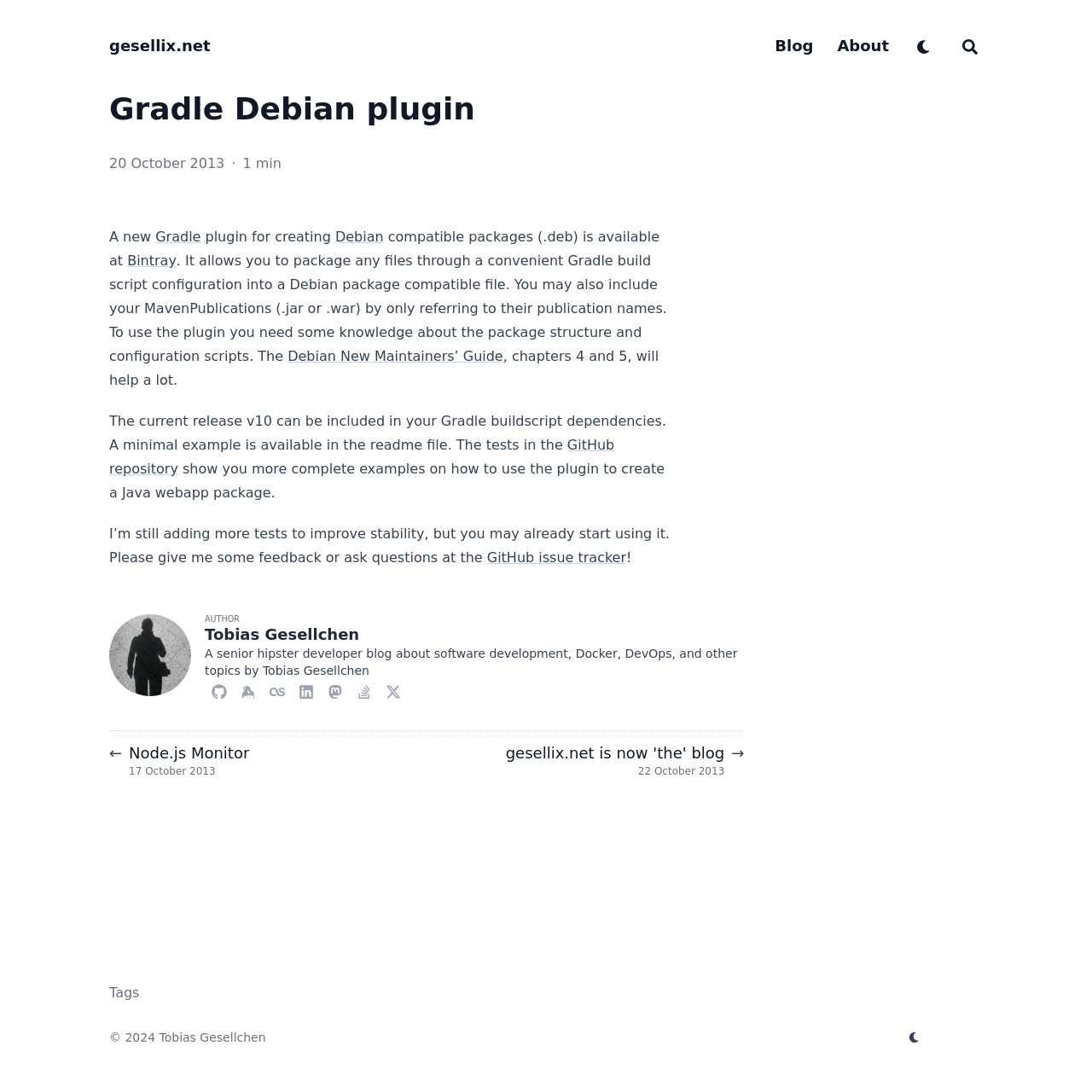Please predict the bounding box coordinates of the element's region where a click is necessary to complete the following instruction: "Search". The coordinates should be represented by four float numbers between 0 and 1, i.e., [left, top, right, bottom].

[0.878, 0.031, 0.898, 0.053]